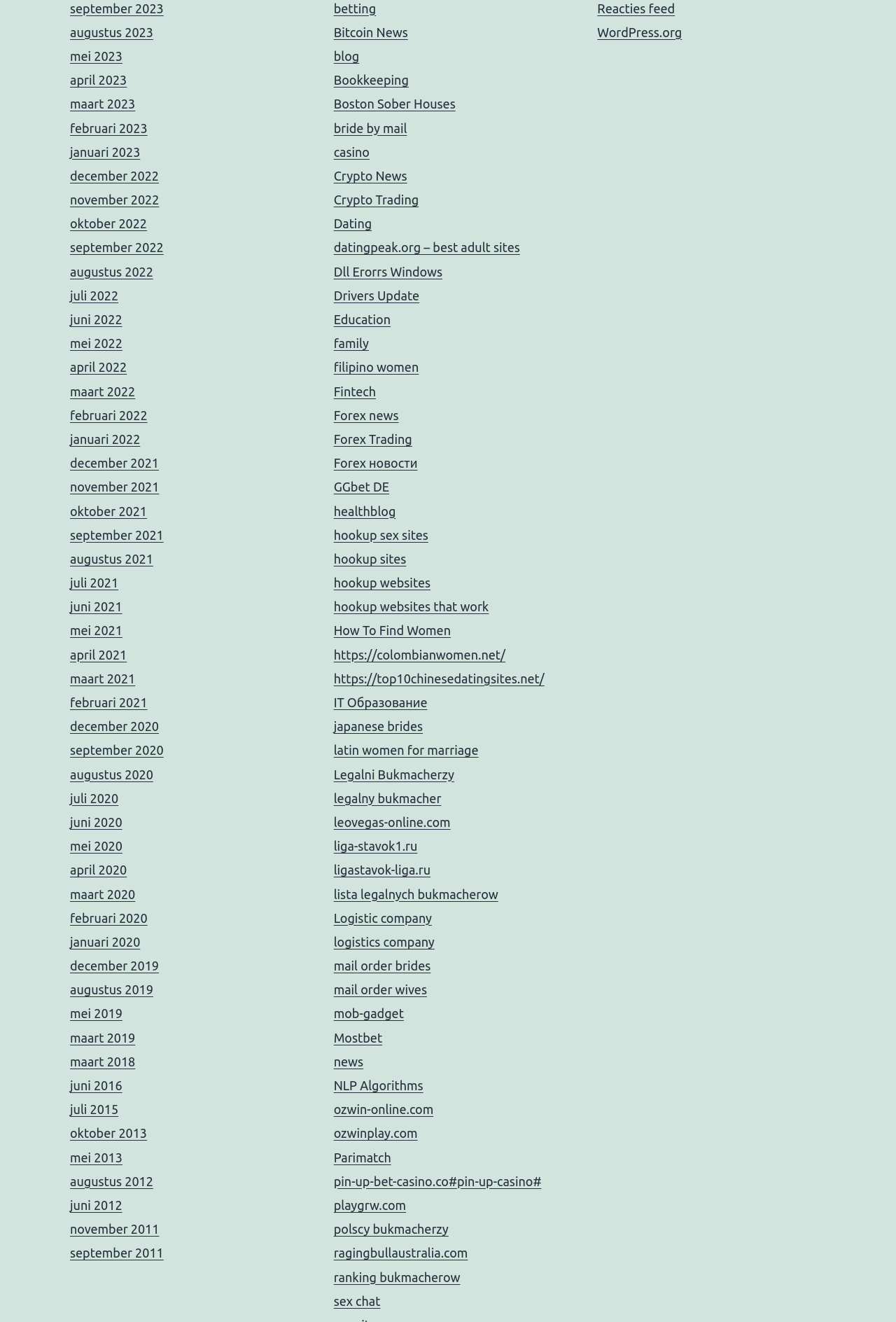Find the bounding box coordinates for the area that should be clicked to accomplish the instruction: "visit the blog".

[0.372, 0.037, 0.401, 0.048]